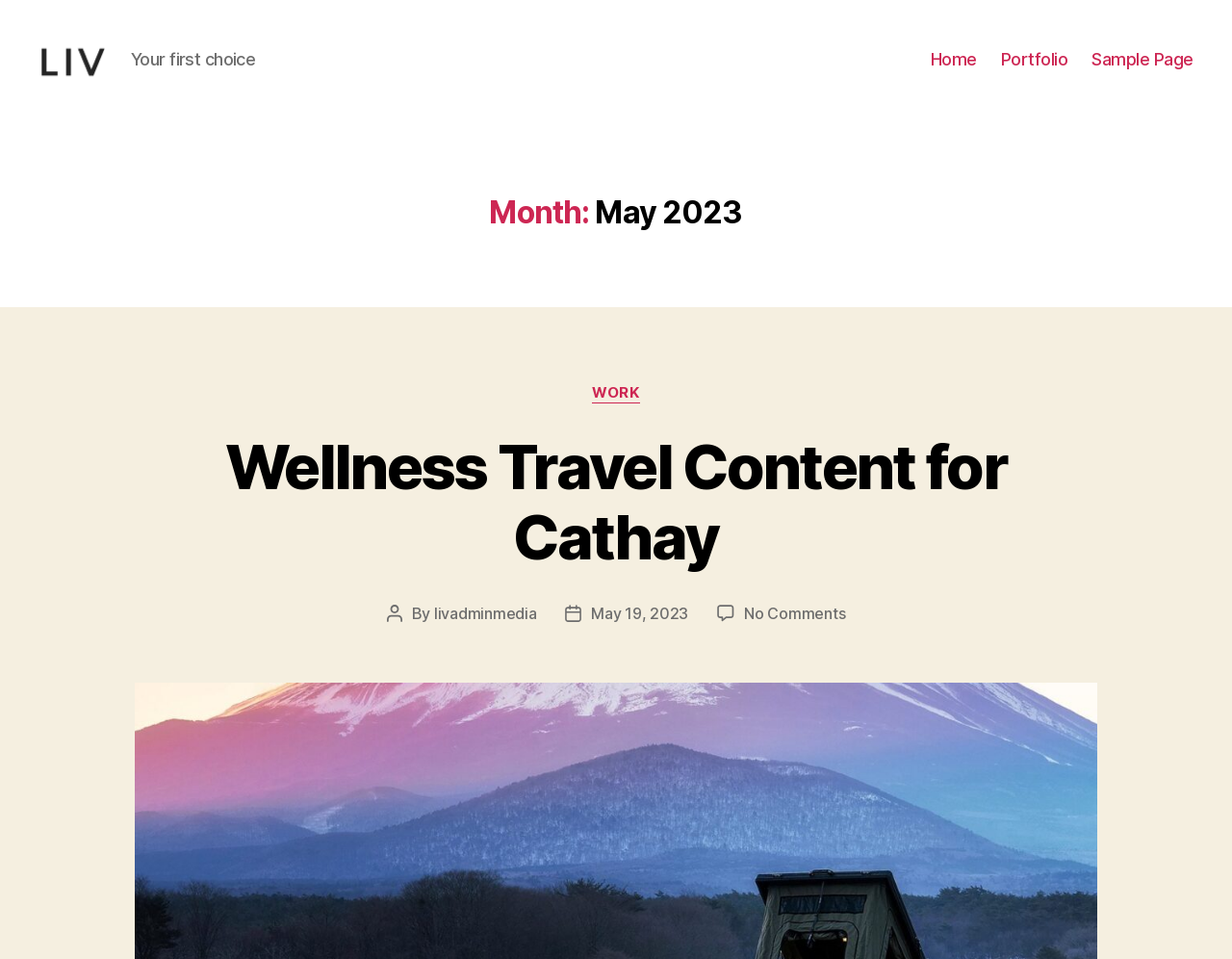Please find the bounding box coordinates of the element's region to be clicked to carry out this instruction: "Contact Geek Slop via email".

None